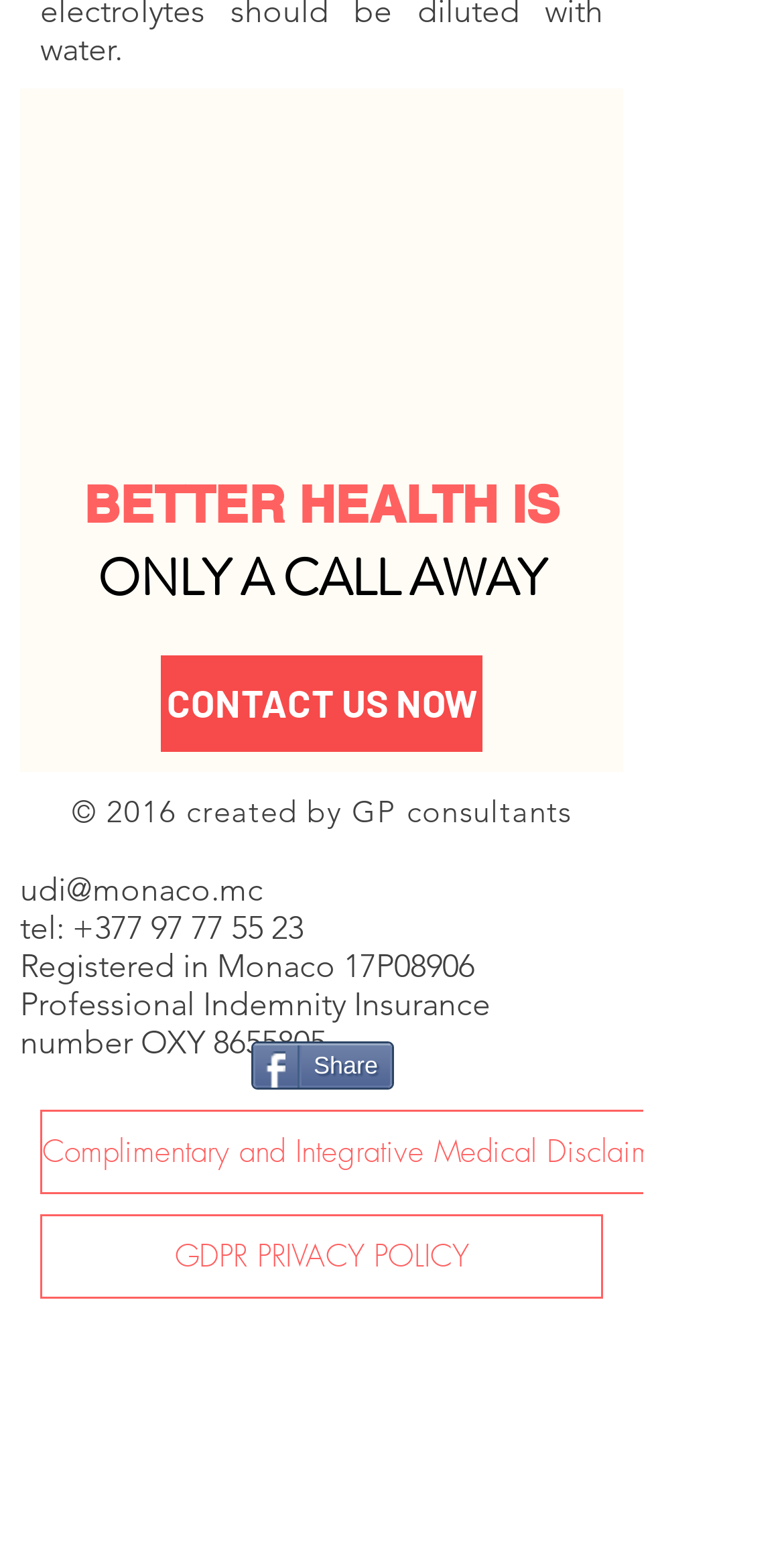What is the company's phone number?
Answer the question with detailed information derived from the image.

I found the phone number by looking at the link element with the text '+377 97 77 55 23' which is located below the 'tel:' text, indicating that it is the company's phone number.